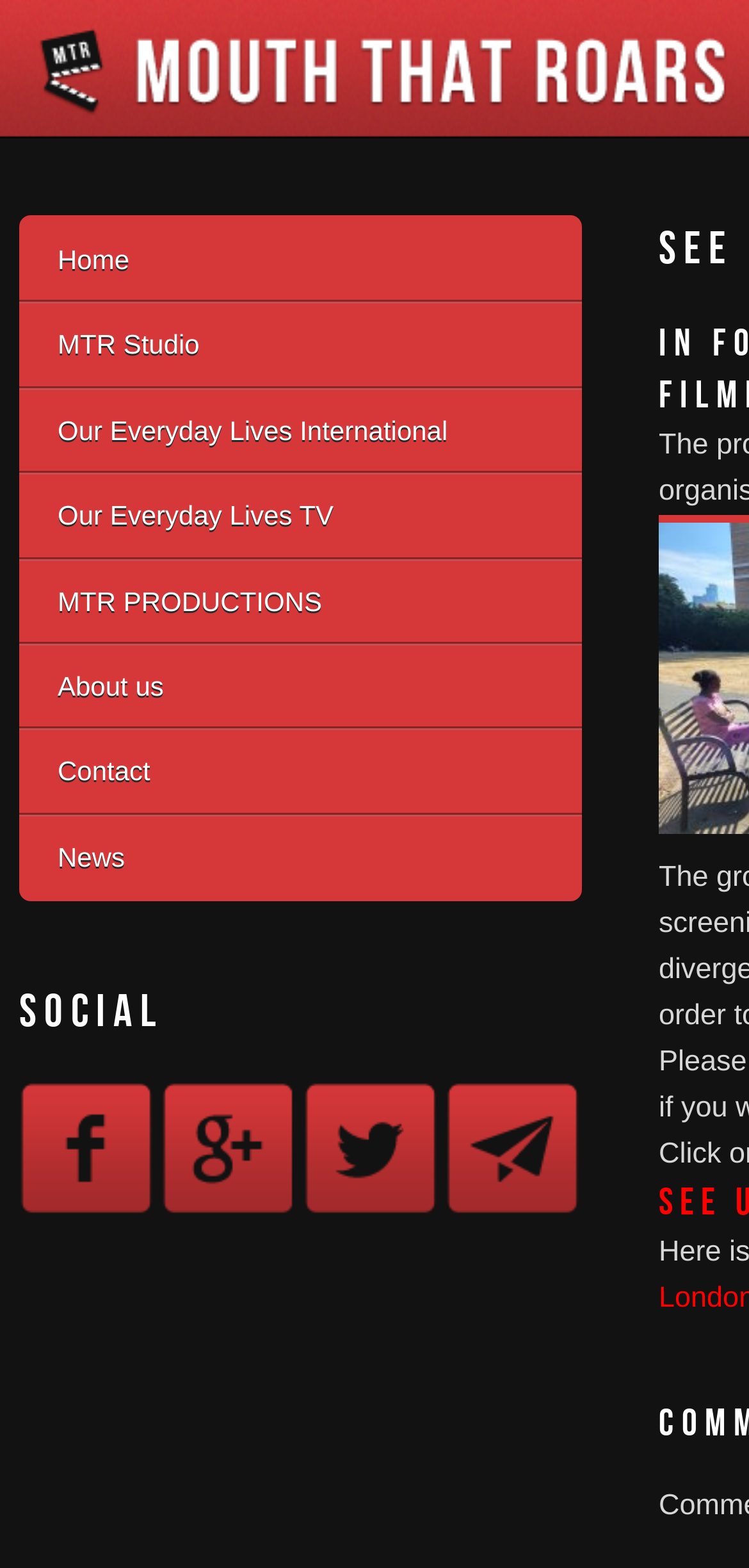What is the first link on the top navigation bar?
Use the screenshot to answer the question with a single word or phrase.

Home